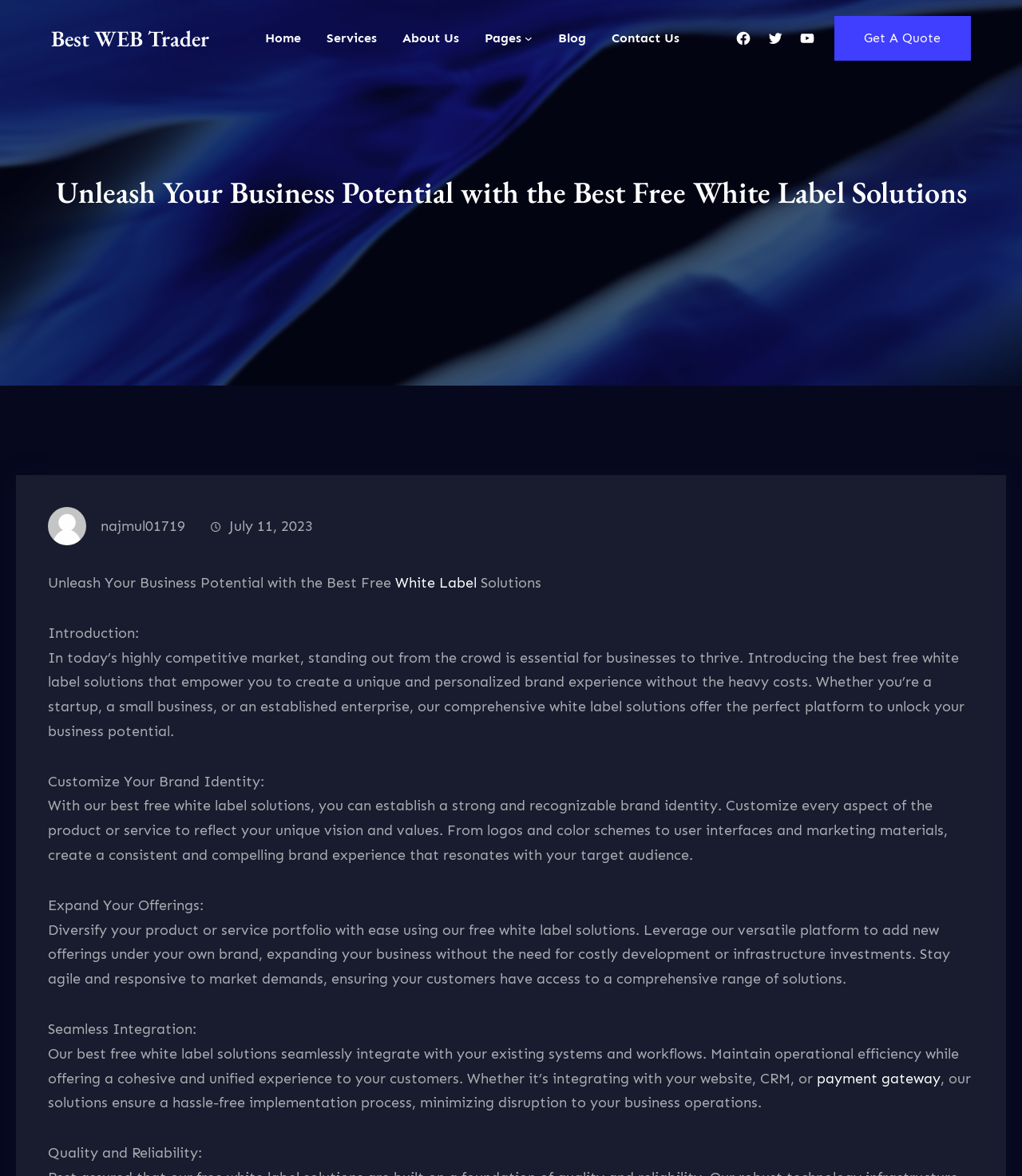Describe in detail what you see on the webpage.

The webpage is about unleashing business potential with the best free white label solutions. At the top, there is a heading "Best WEB Trader" followed by a navigation menu with links to "Home", "Services", "About Us", "Pages", "Blog", and "Contact Us". Below the navigation menu, there are social media links to Facebook, Twitter, and YouTube, as well as a "Get A Quote" button.

The main content of the webpage is divided into sections. The first section has a heading "Unleash Your Business Potential with the Best Free White Label Solutions" and introduces the concept of standing out in a competitive market. The text explains how the free white label solutions can help businesses thrive.

The next section is about customizing brand identity, where the text explains how the solutions can help establish a strong and recognizable brand identity. This is followed by a section on expanding offerings, which discusses how the solutions can help diversify product or service portfolios.

The subsequent section is about seamless integration, where the text explains how the solutions can integrate with existing systems and workflows. There is a link to "payment gateway" in this section. The final section is about quality and reliability, but the text is not fully provided.

Throughout the webpage, there are no images mentioned. The layout is organized, with clear headings and concise text, making it easy to navigate and understand the content.